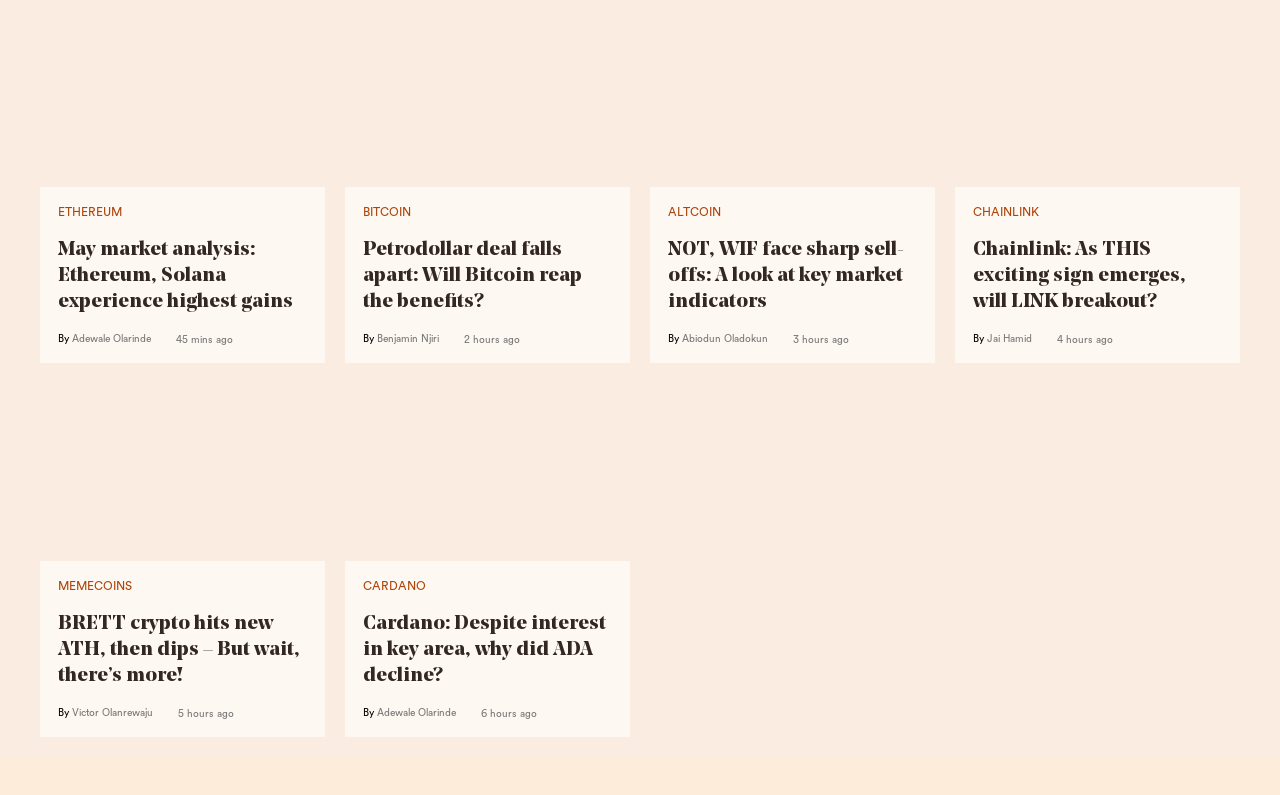Please identify the bounding box coordinates of the element's region that should be clicked to execute the following instruction: "Click on Ethereum". The bounding box coordinates must be four float numbers between 0 and 1, i.e., [left, top, right, bottom].

[0.045, 0.02, 0.095, 0.035]